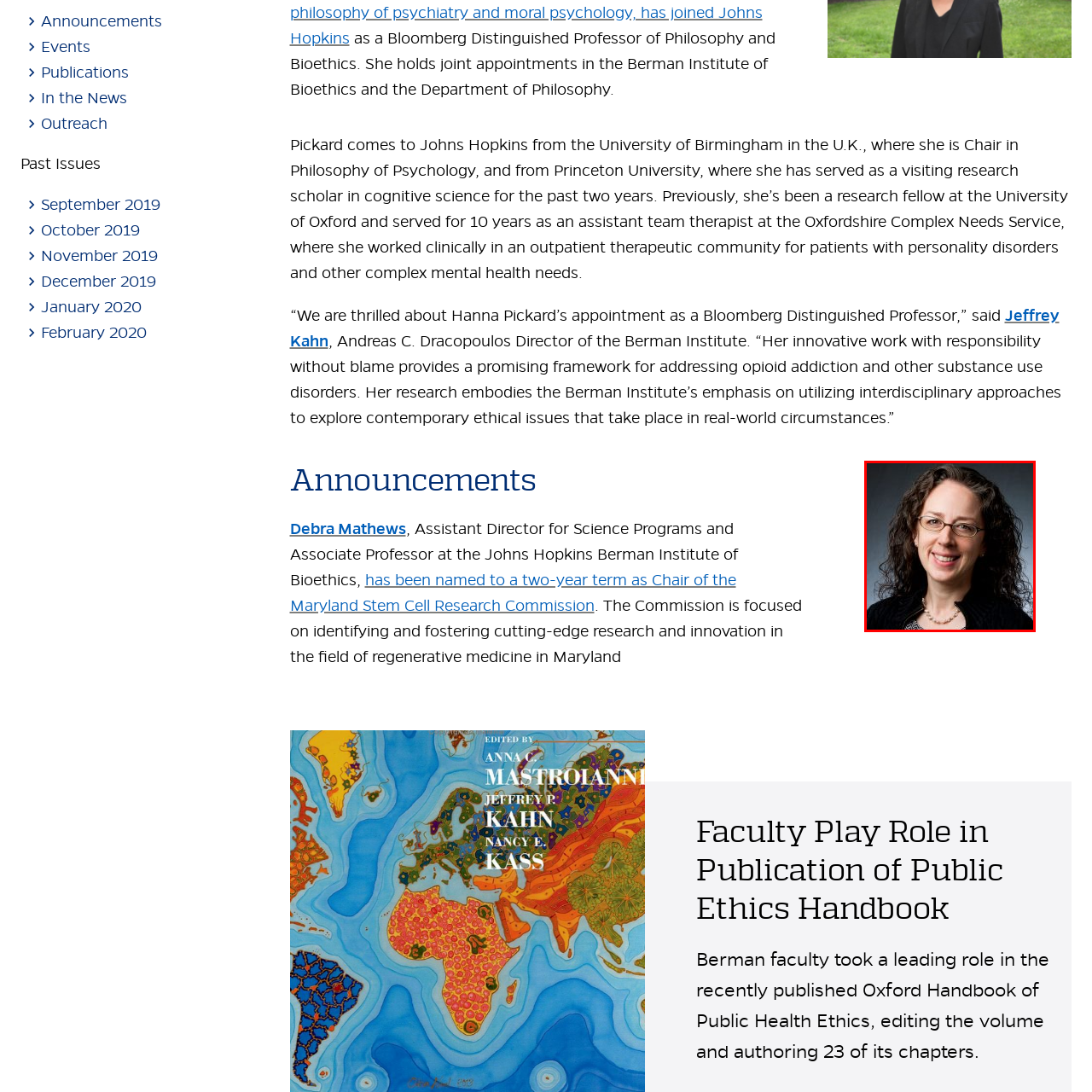What is Debra Mathews recognized for?
Focus on the area marked by the red bounding box and respond to the question with as much detail as possible.

According to the caption, Debra Mathews has been recognized with a two-year term as Chair of the Maryland Stem Cell Research Commission, which underscores her significant contributions to the field of regenerative medicine.